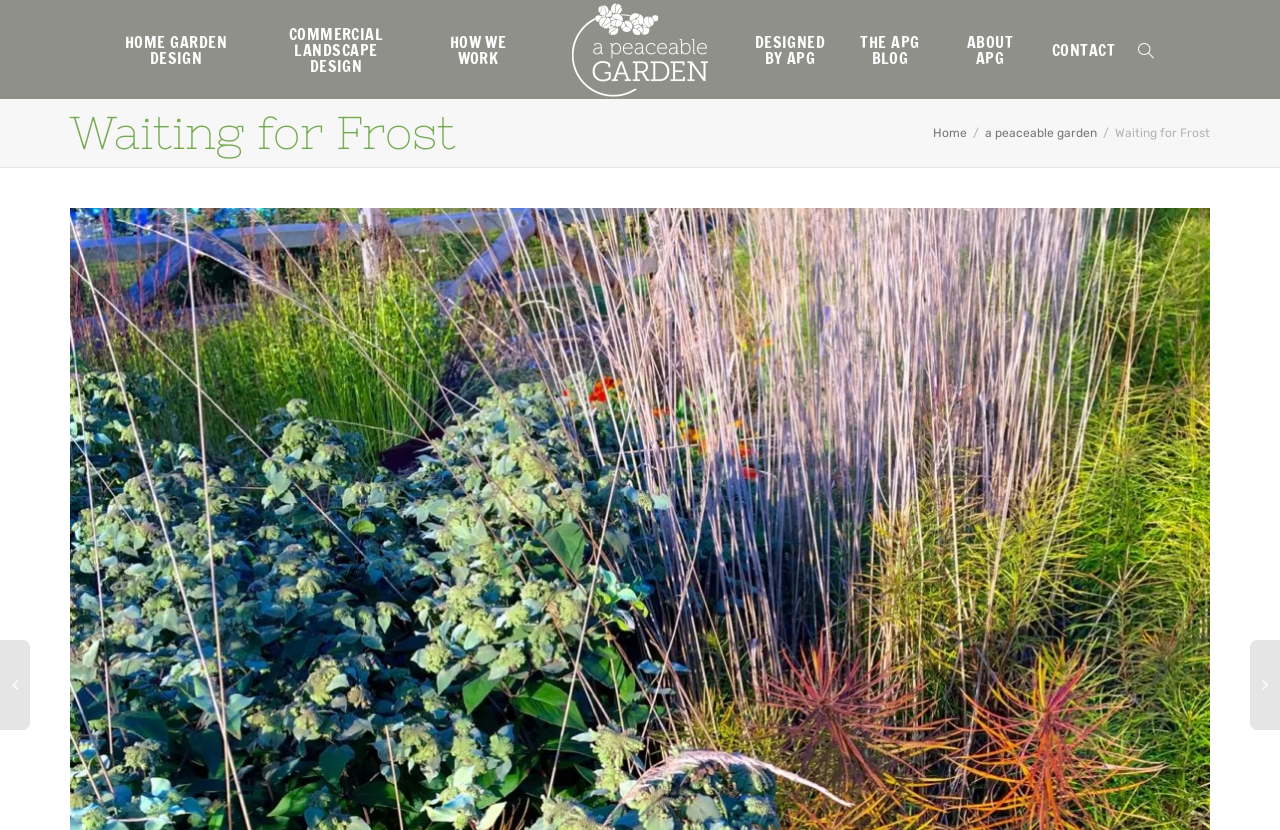Observe the image and answer the following question in detail: What is the last section of the main navigation links?

The last section of the main navigation links is 'CONTACT', which can be found on the top-right corner of the webpage.